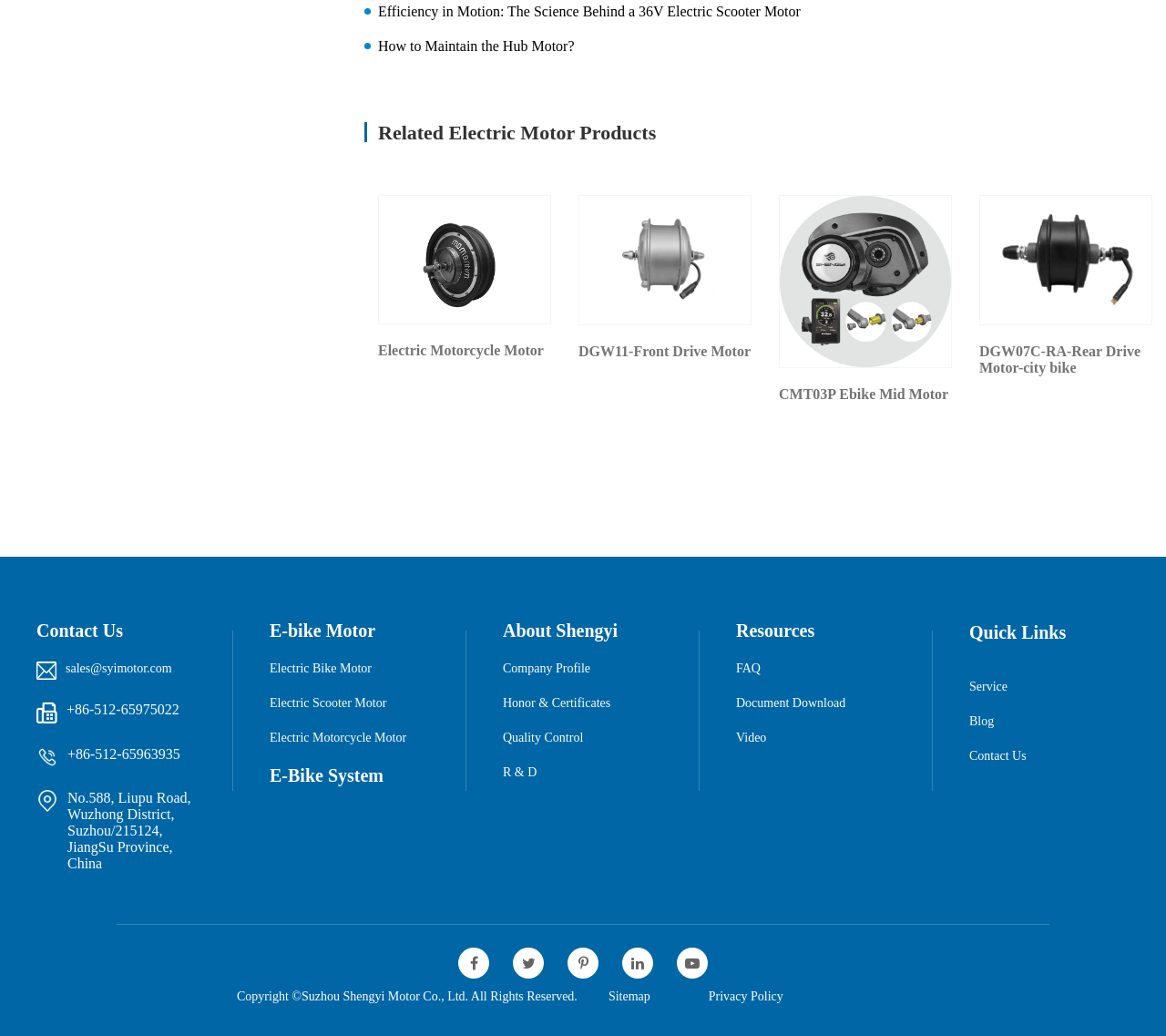Respond to the following question using a concise word or phrase: 
What is the purpose of the 'Related Electric Motor Products' section?

To showcase related products